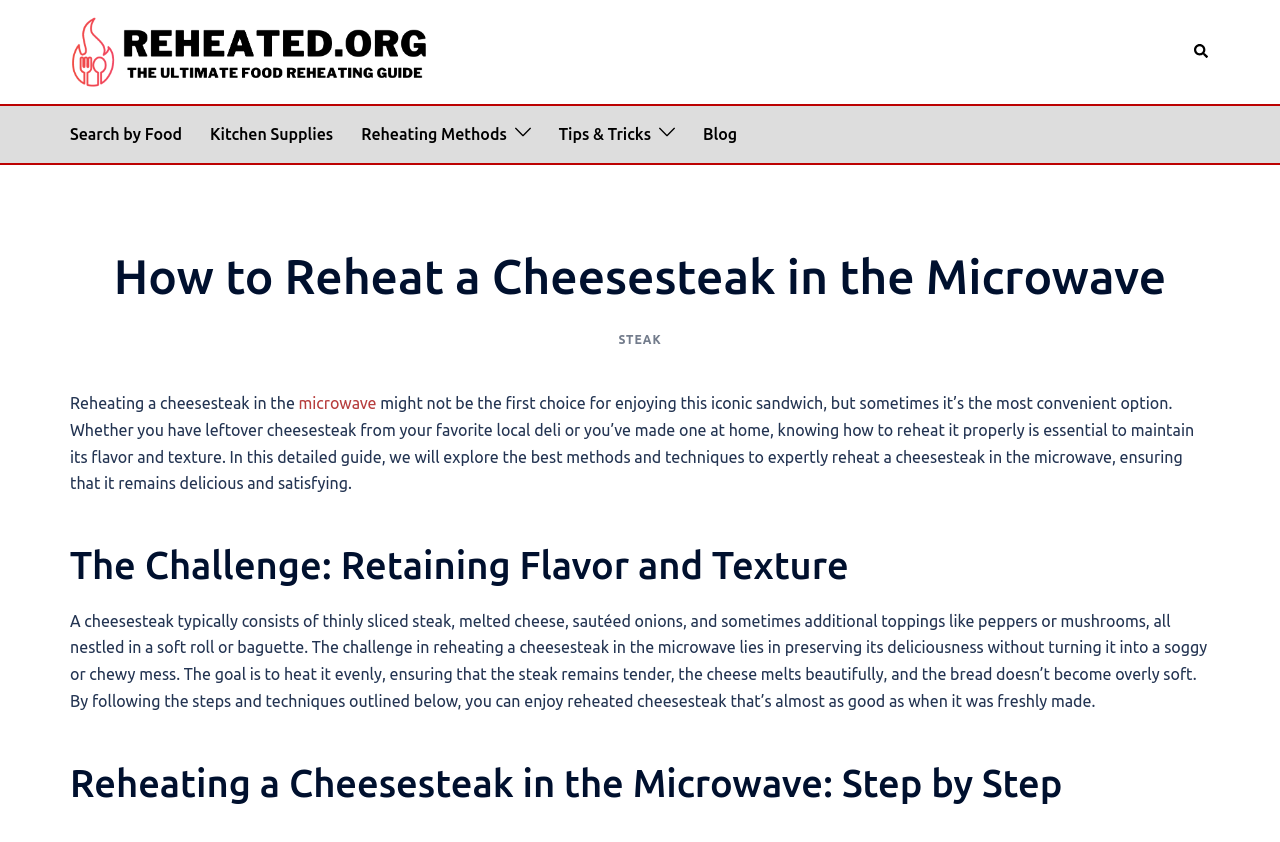Answer the question with a brief word or phrase:
How many navigation links are there?

5